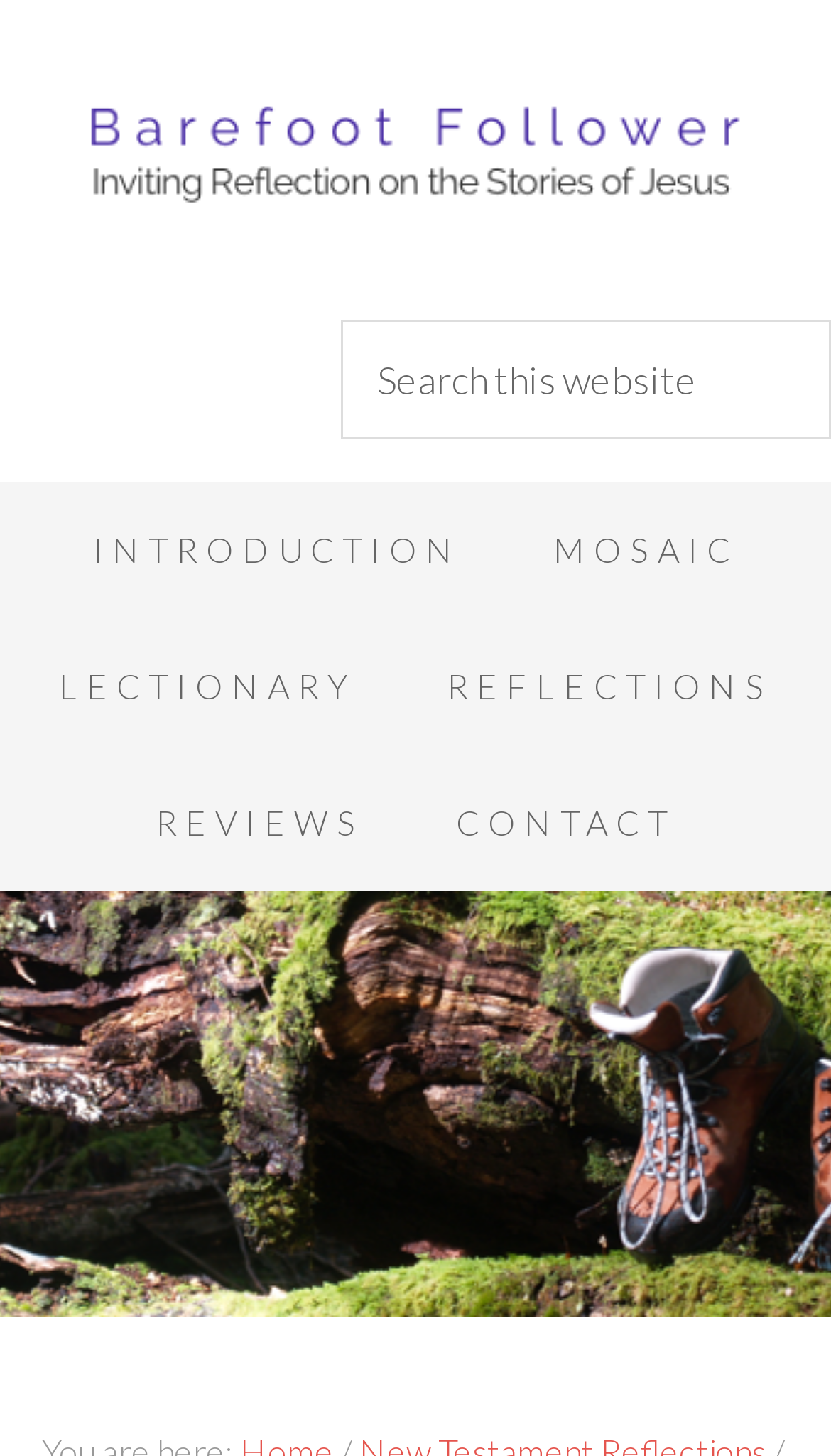Answer this question in one word or a short phrase: Is there a search function on the webpage?

Yes